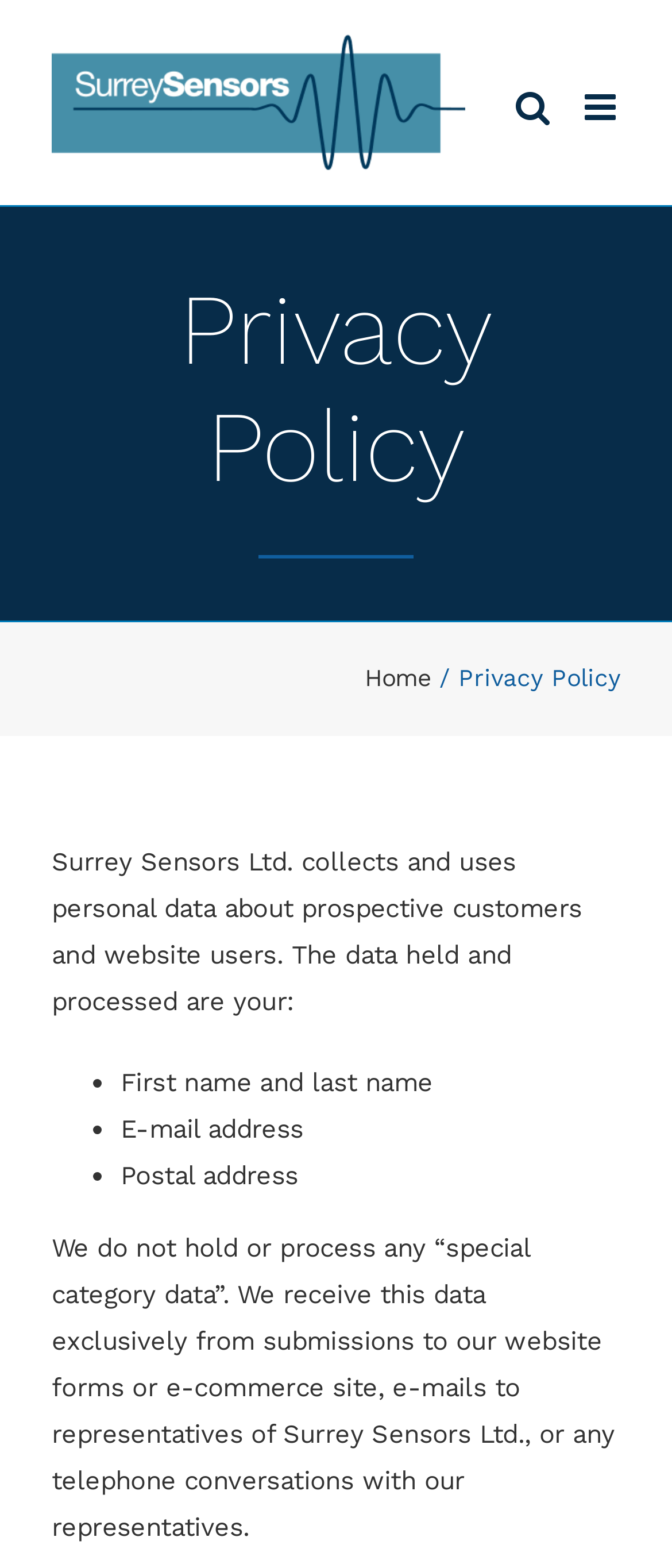Provide the bounding box coordinates in the format (top-left x, top-left y, bottom-right x, bottom-right y). All values are floating point numbers between 0 and 1. Determine the bounding box coordinate of the UI element described as: aria-label="Toggle mobile search"

[0.768, 0.057, 0.818, 0.08]